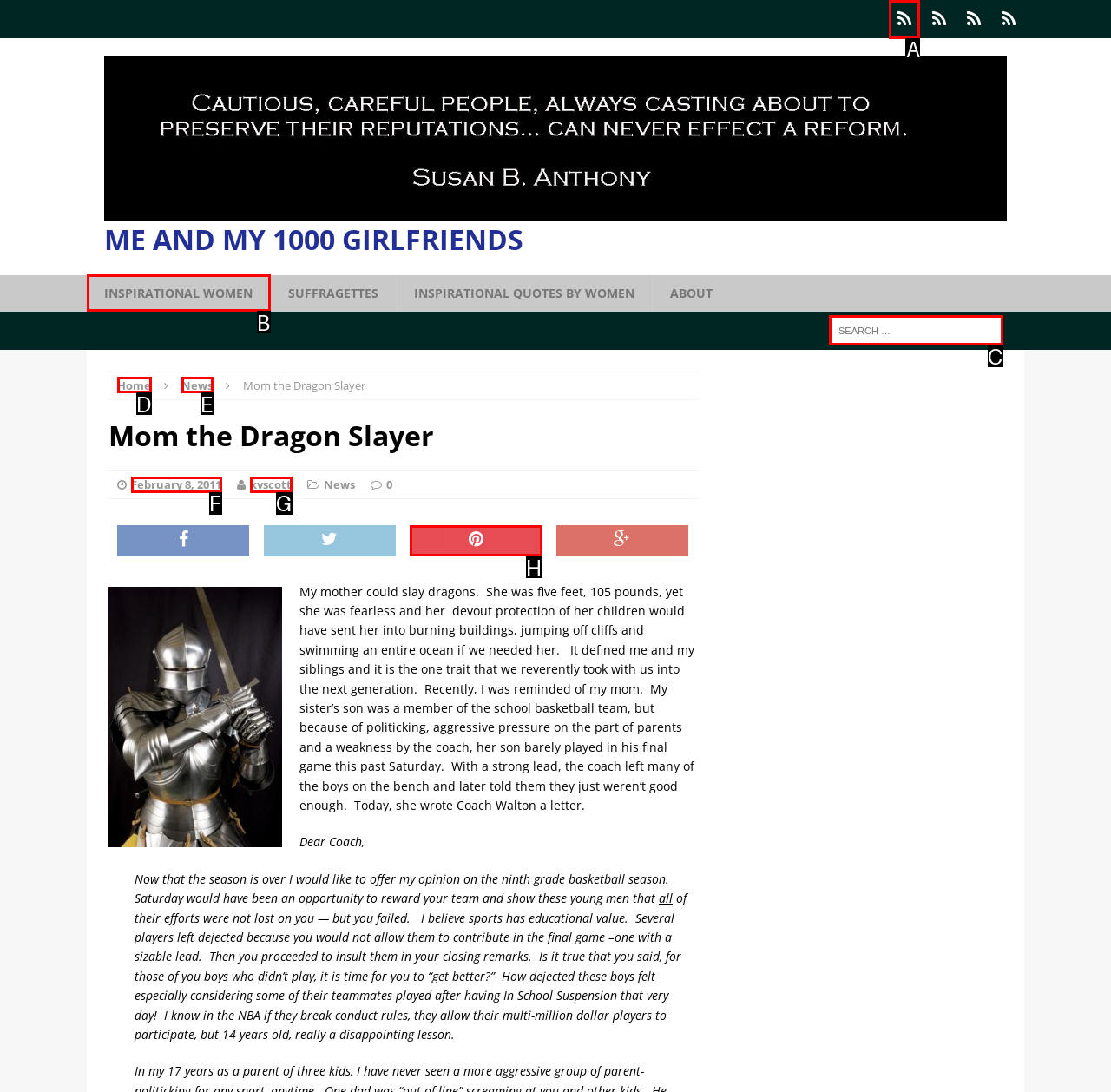Choose the letter that corresponds to the correct button to accomplish the task: Click the 'Inspirational Women' link
Reply with the letter of the correct selection only.

A